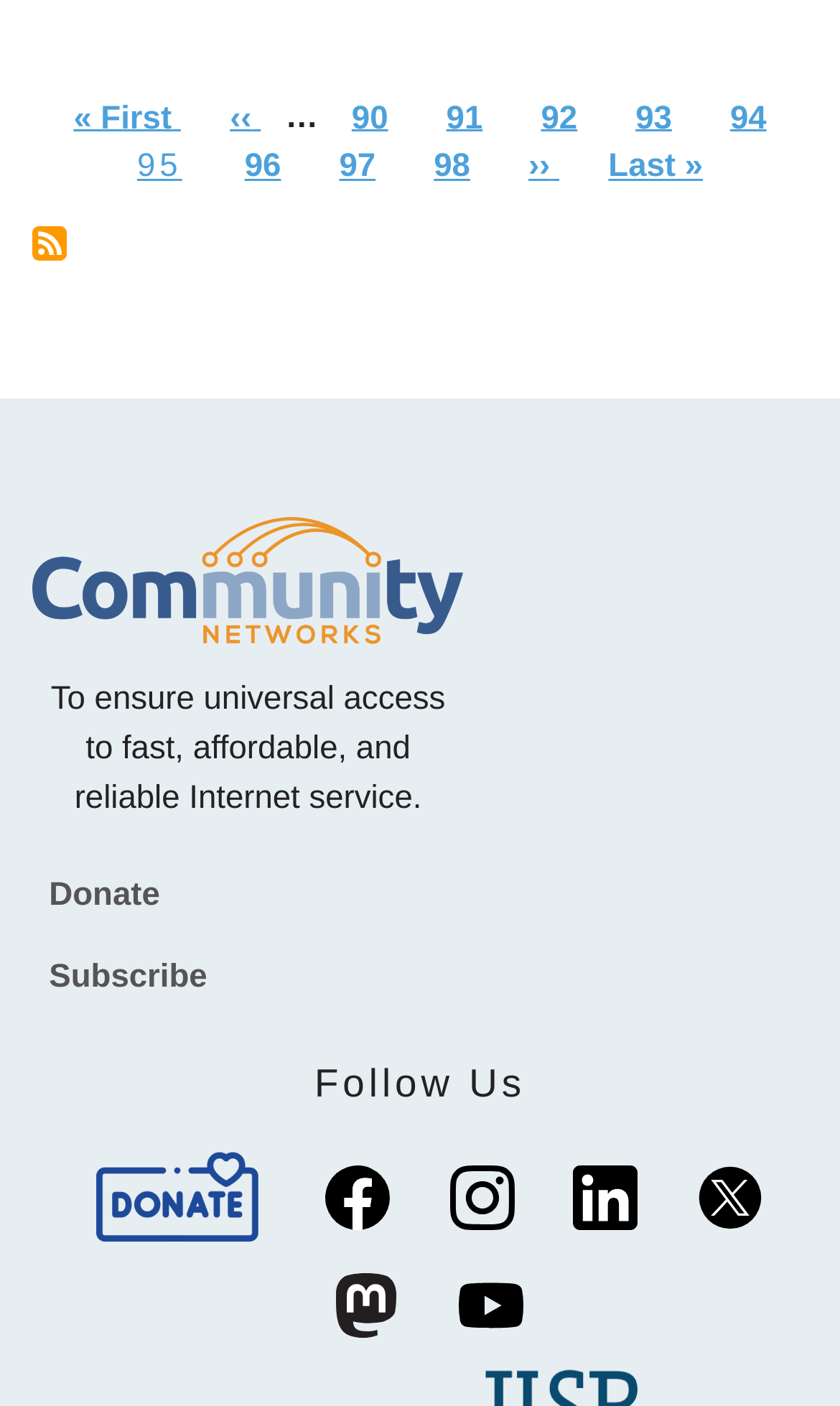Provide the bounding box for the UI element matching this description: "First page « First".

[0.058, 0.059, 0.244, 0.108]